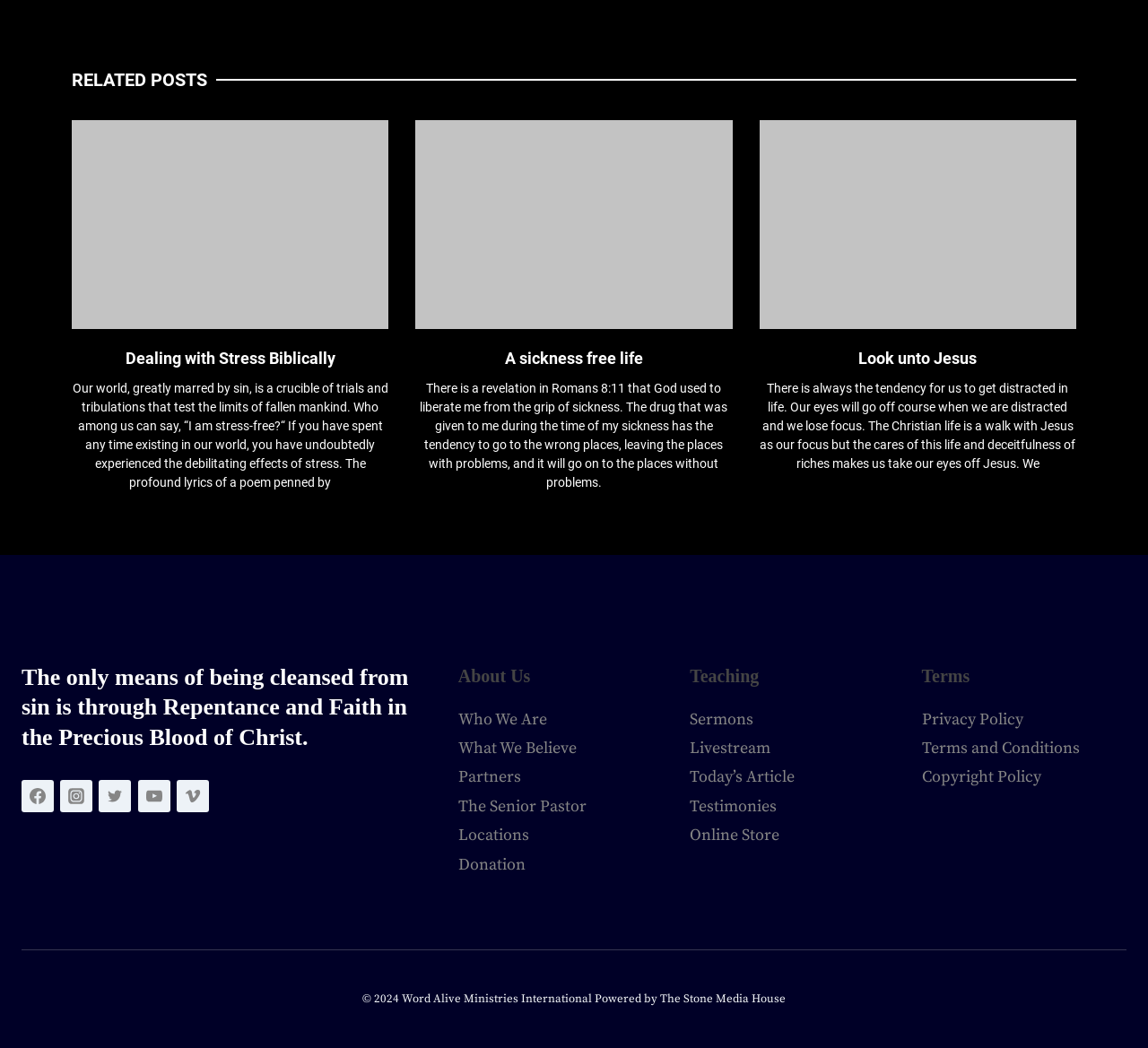Please identify the coordinates of the bounding box that should be clicked to fulfill this instruction: "Click on 'Dealing with stress biblically' article".

[0.062, 0.115, 0.339, 0.314]